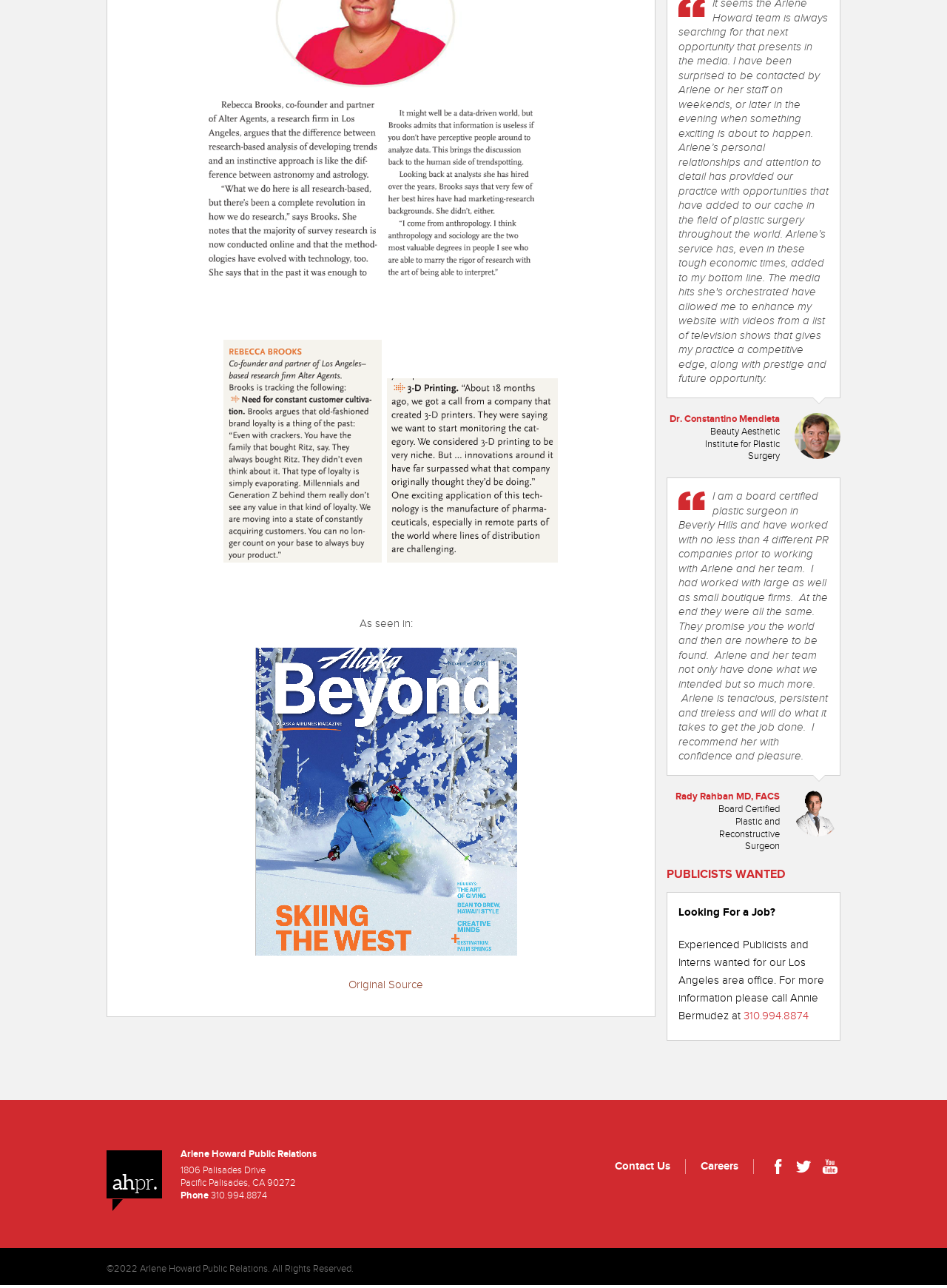Locate the bounding box coordinates for the element described below: "Careers". The coordinates must be four float values between 0 and 1, formatted as [left, top, right, bottom].

[0.74, 0.9, 0.796, 0.911]